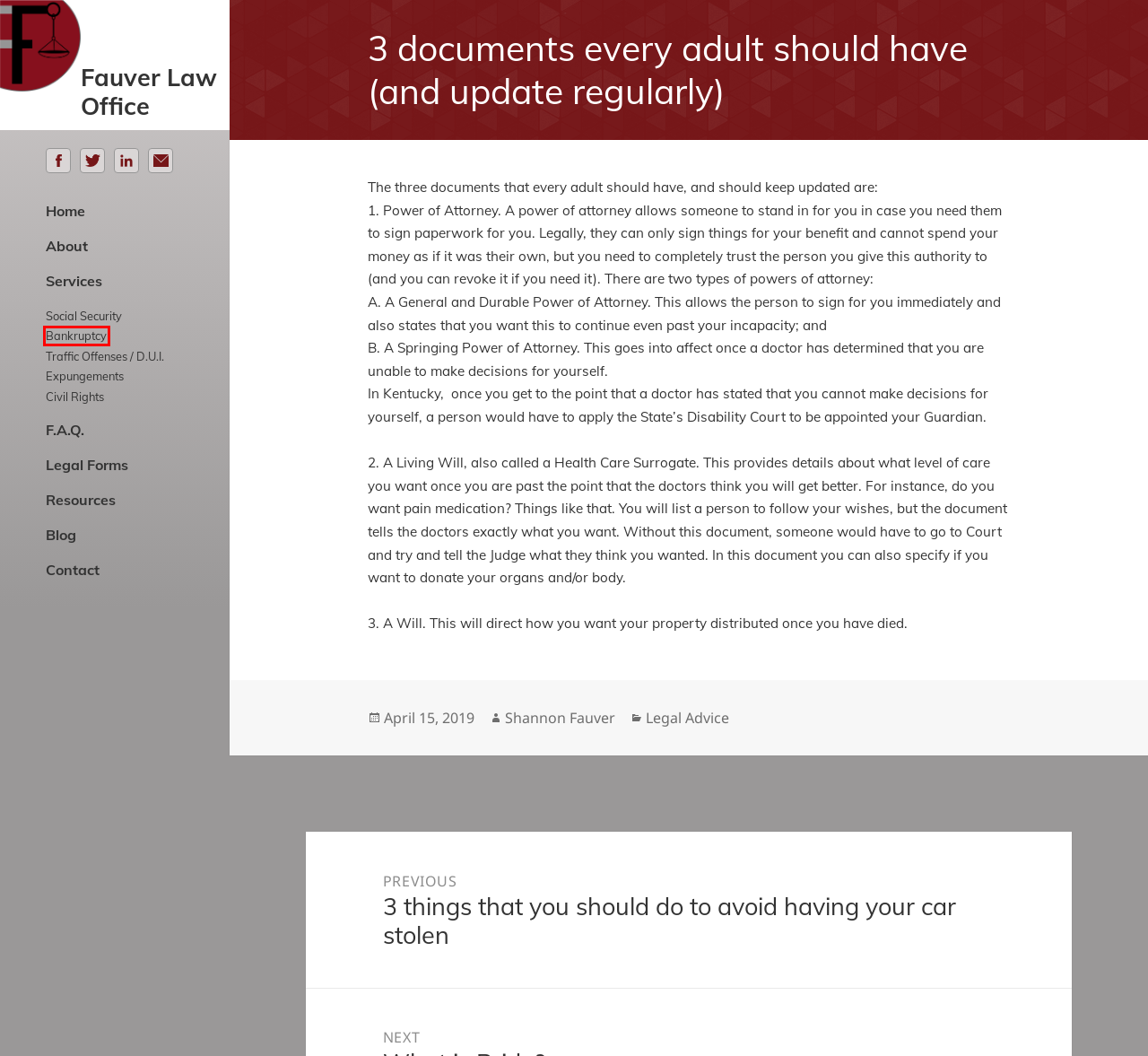Given a screenshot of a webpage with a red bounding box highlighting a UI element, determine which webpage description best matches the new webpage that appears after clicking the highlighted element. Here are the candidates:
A. About – Fauver Law Office
B. 3 things that you should do to avoid having your car stolen – Fauver Law Office
C. Blog – Fauver Law Office
D. Resources – Fauver Law Office
E. Traffic Offenses / D.U.I. – Fauver Law Office
F. Legal Advice – Fauver Law Office
G. Contact – Fauver Law Office
H. Bankruptcy – Fauver Law Office

H